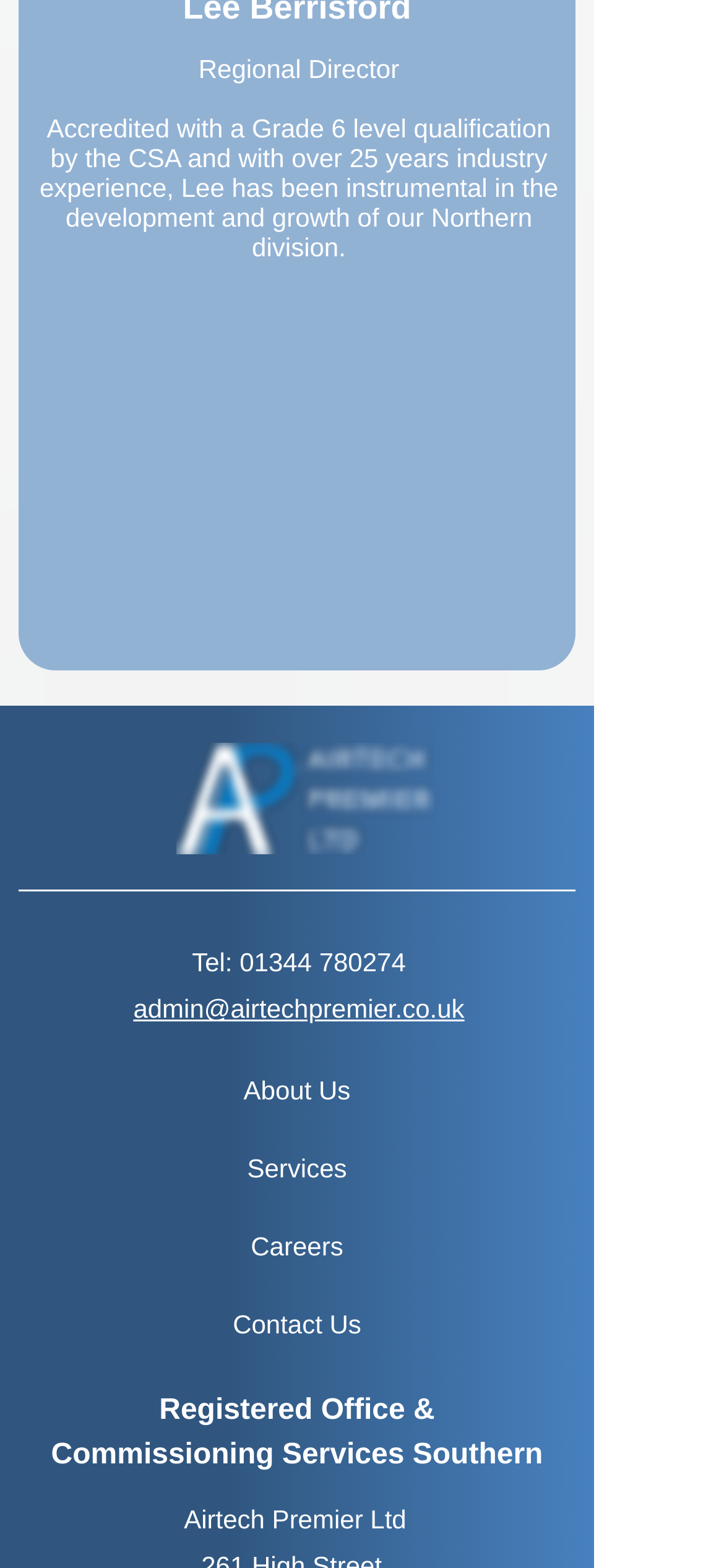How many social media platforms are listed?
Answer briefly with a single word or phrase based on the image.

2